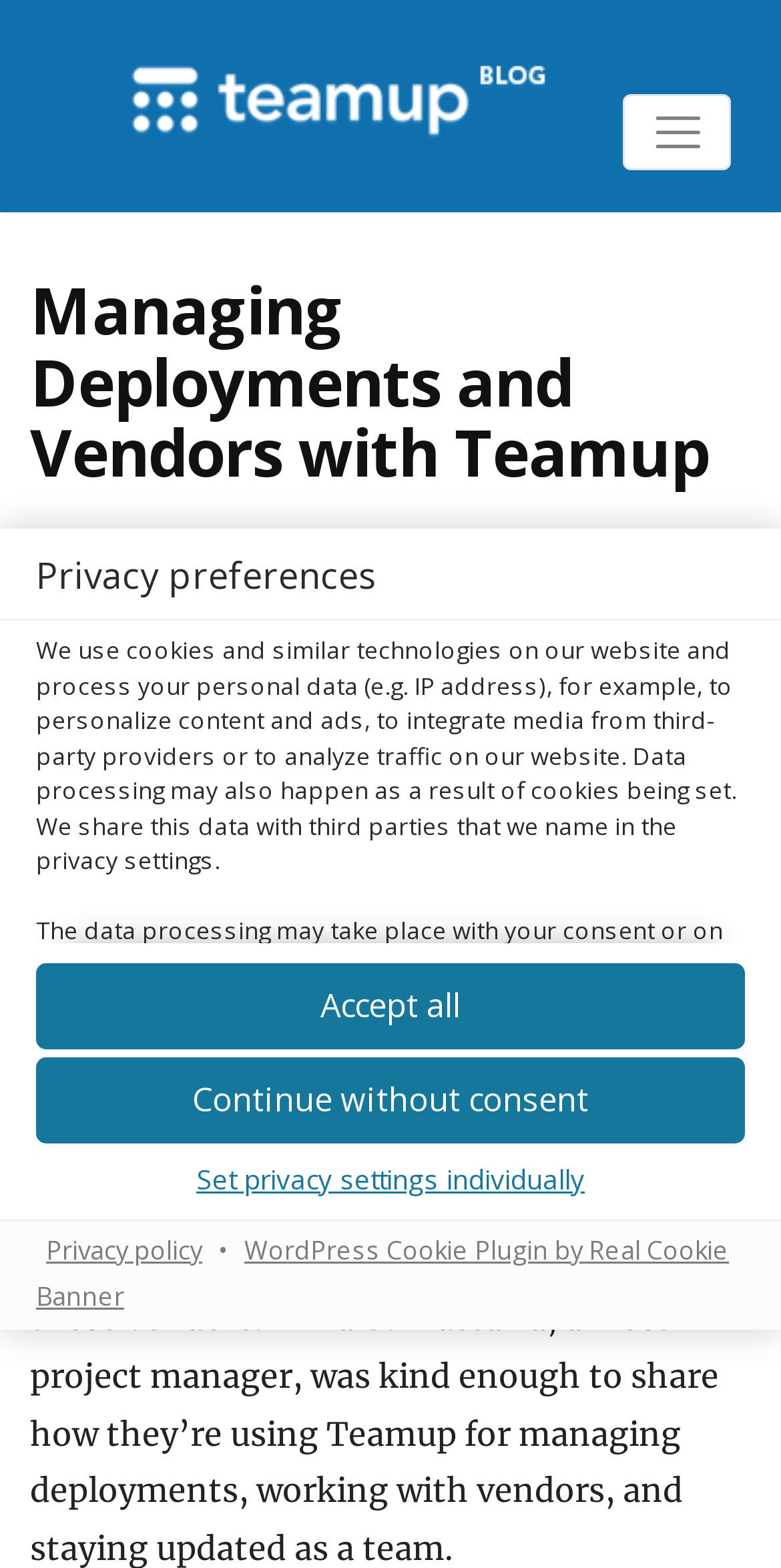Locate the bounding box coordinates of the element that should be clicked to execute the following instruction: "Click the Teamup Blog link".

[0.064, 0.049, 0.703, 0.074]